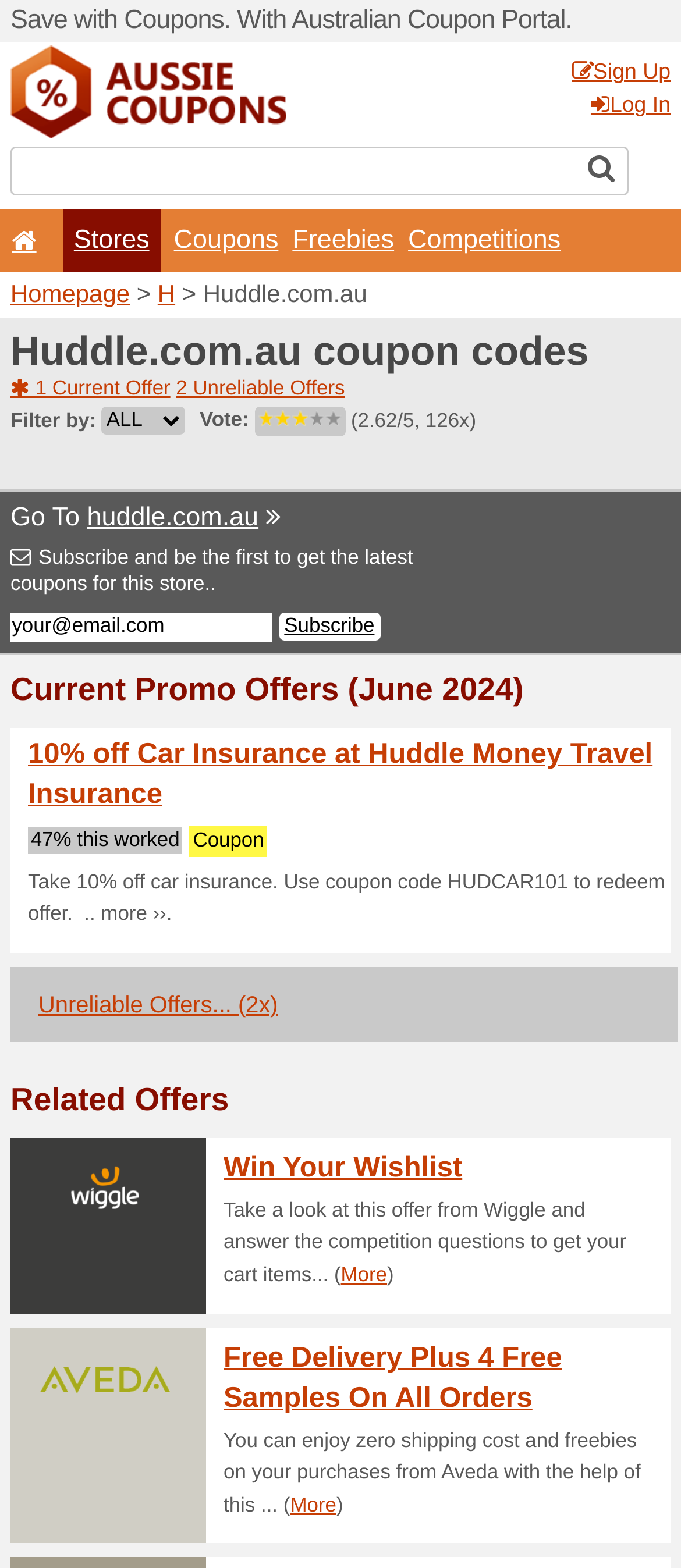Determine the bounding box of the UI component based on this description: "1 Current Offer". The bounding box coordinates should be four float values between 0 and 1, i.e., [left, top, right, bottom].

[0.038, 0.601, 0.625, 0.637]